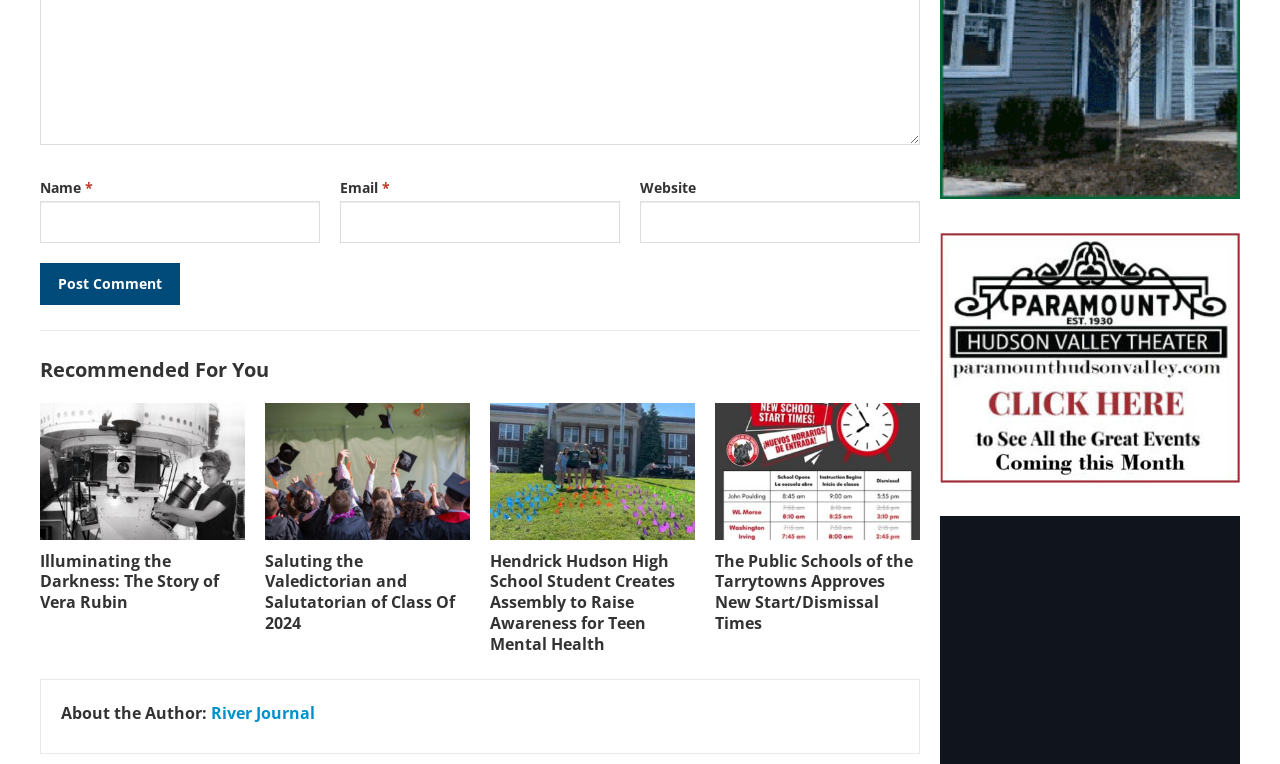Pinpoint the bounding box coordinates of the clickable element needed to complete the instruction: "Read the article about Vera Rubin". The coordinates should be provided as four float numbers between 0 and 1: [left, top, right, bottom].

[0.031, 0.719, 0.171, 0.802]